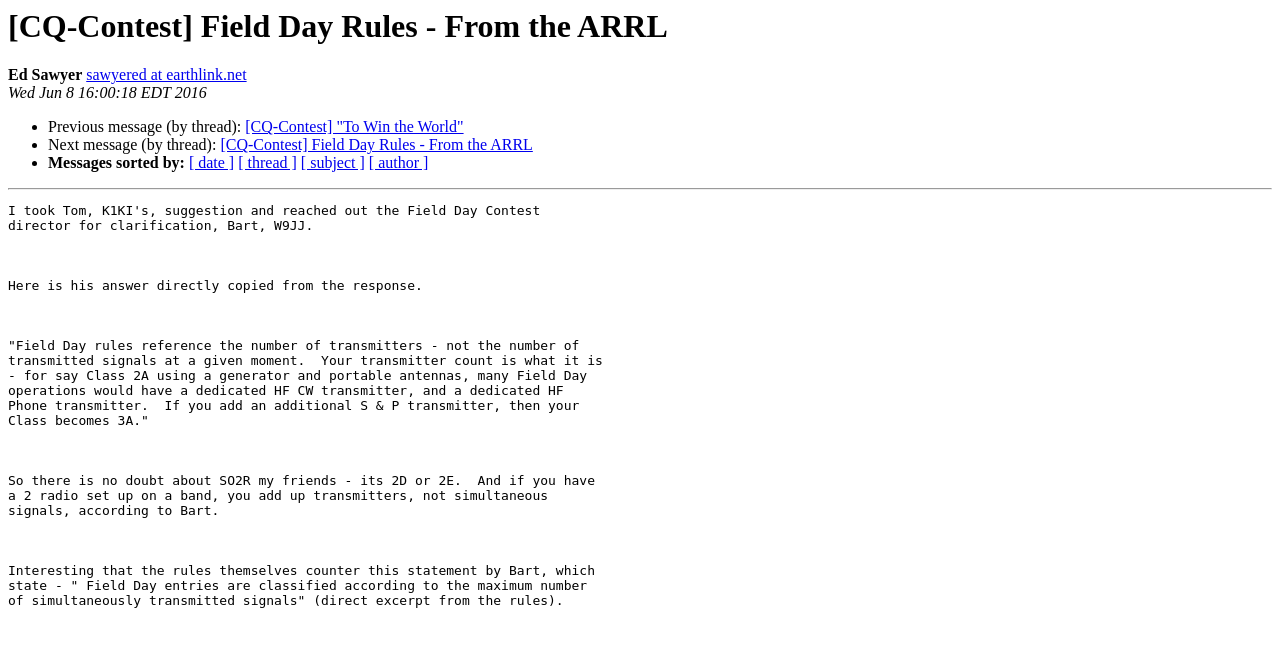What is the date of the message?
Answer the question with a detailed and thorough explanation.

The date of the message is Wed Jun 8 16:00:18 EDT 2016, which is indicated by the StaticText element 'Wed Jun 8 16:00:18 EDT 2016' with bounding box coordinates [0.006, 0.129, 0.161, 0.155].